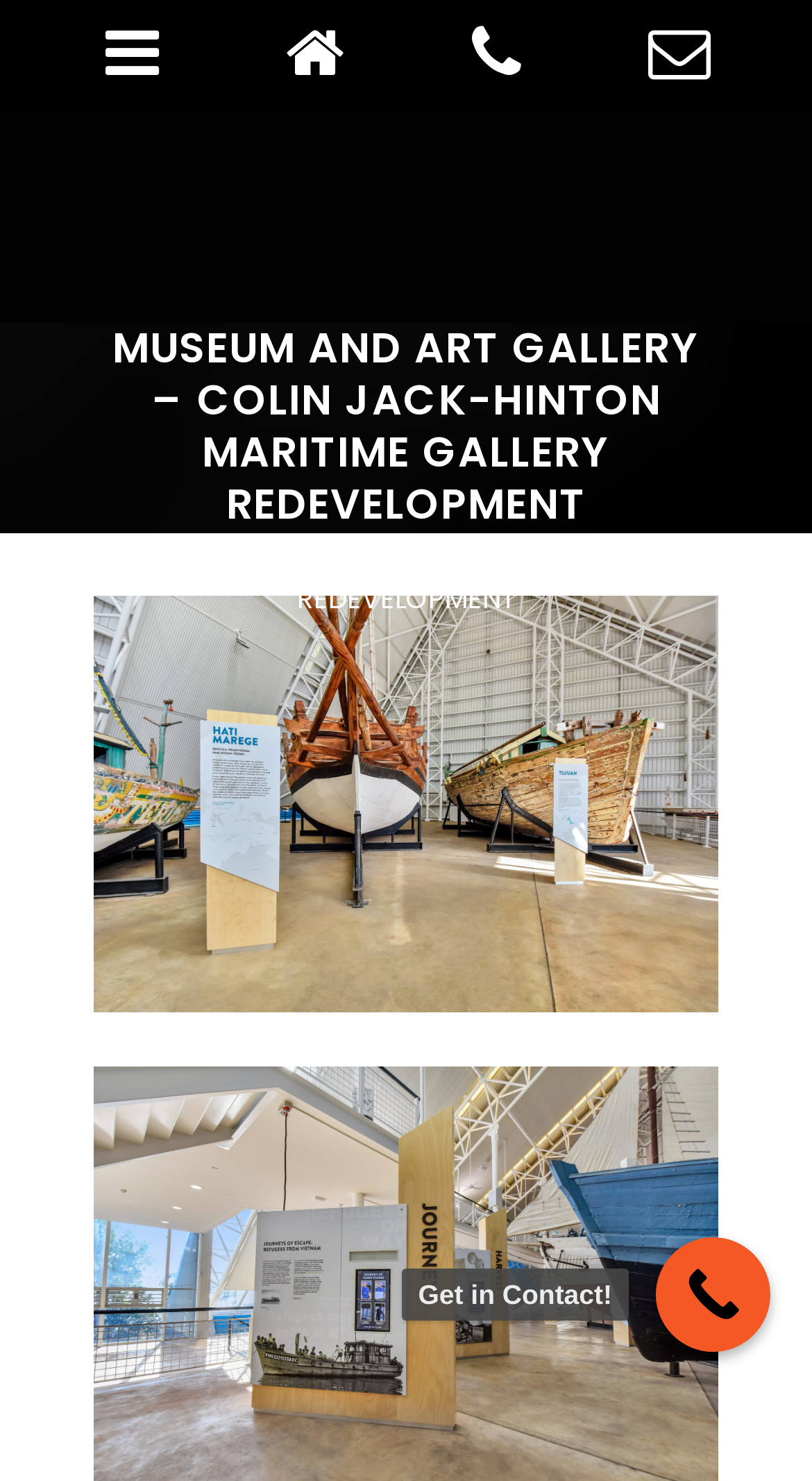What is the purpose of the image on the page?
Using the screenshot, give a one-word or short phrase answer.

Decoration or illustration